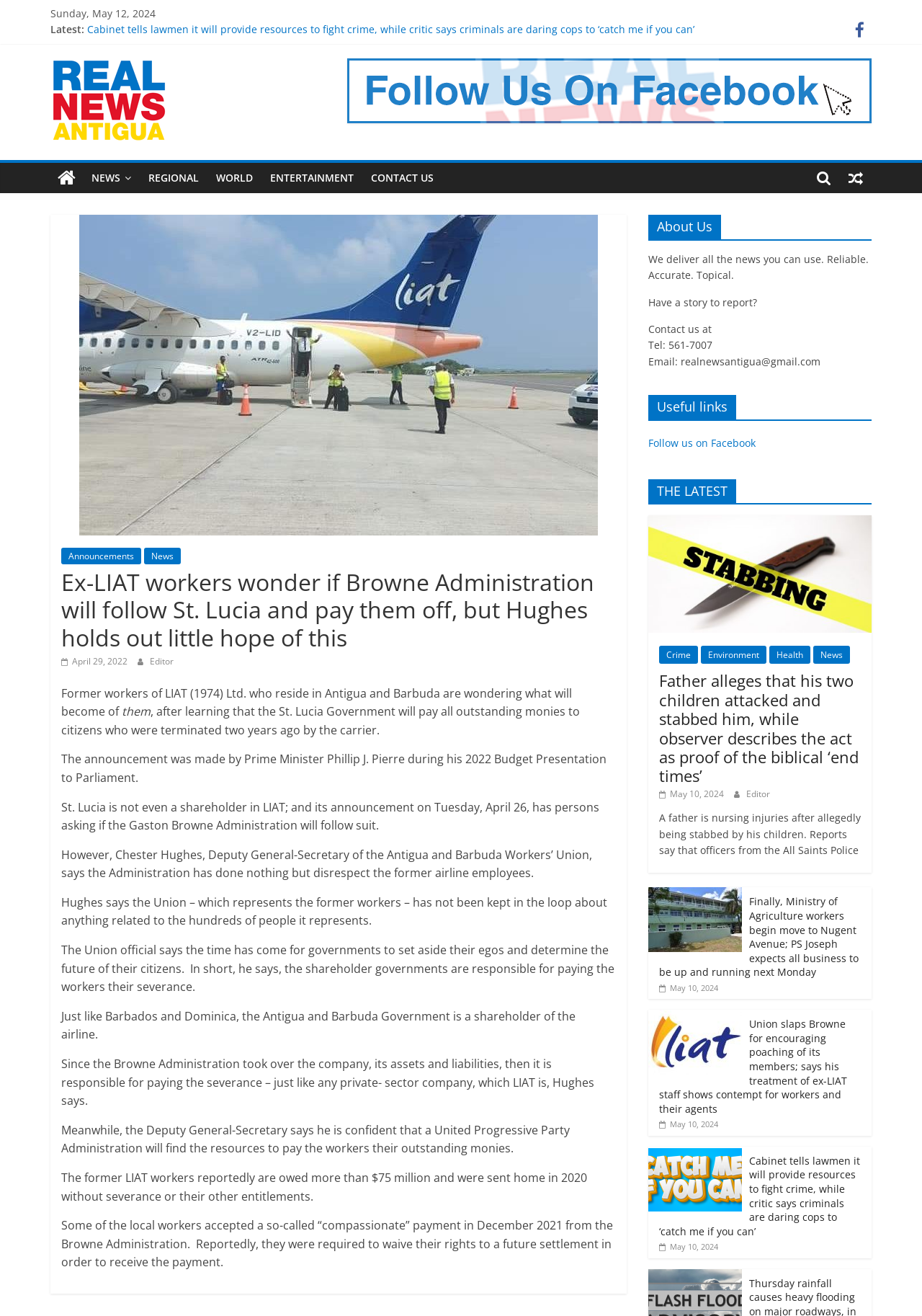What is the name of the newspaper?
Using the image, answer in one word or phrase.

Real News Antigua